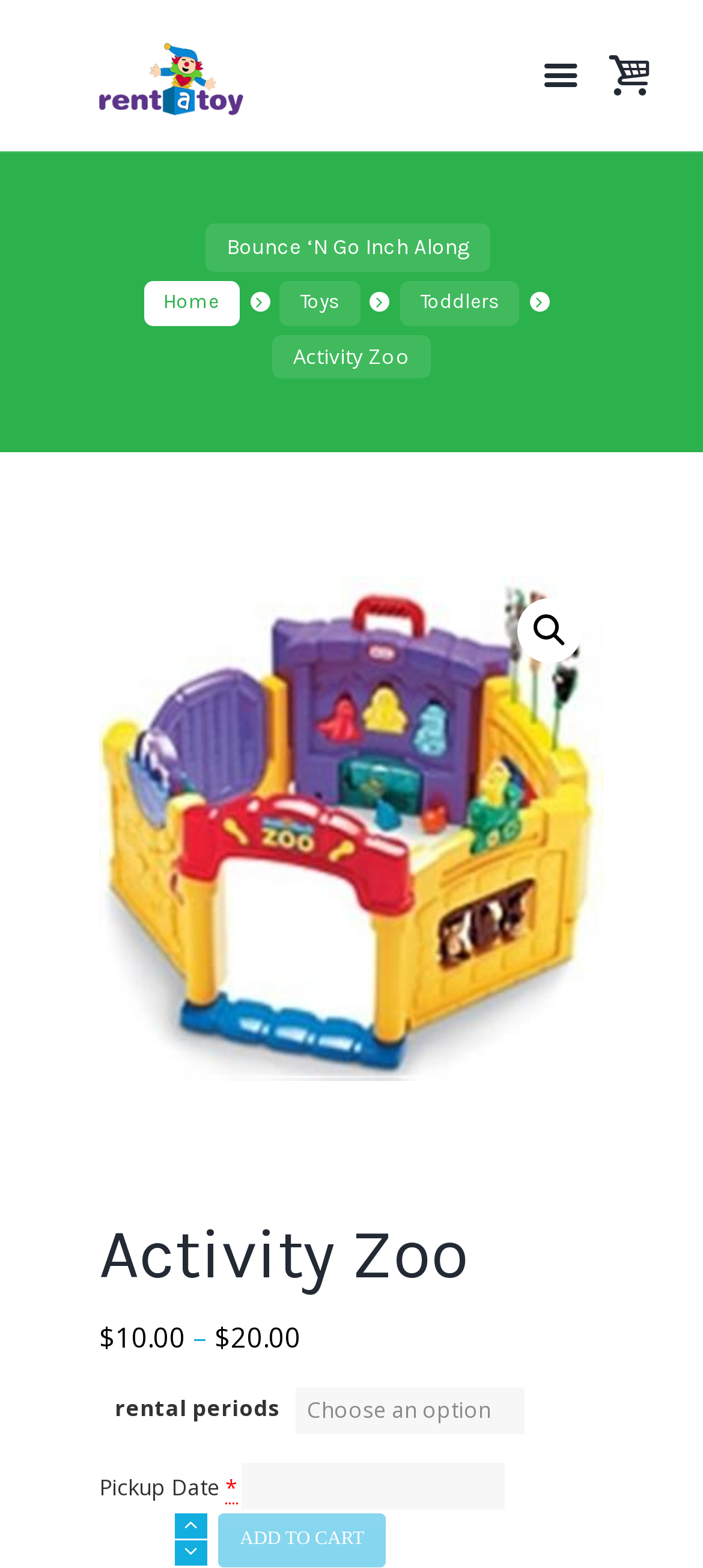Locate the bounding box coordinates of the element that needs to be clicked to carry out the instruction: "Click on Anaheim Ducks". The coordinates should be given as four float numbers ranging from 0 to 1, i.e., [left, top, right, bottom].

None